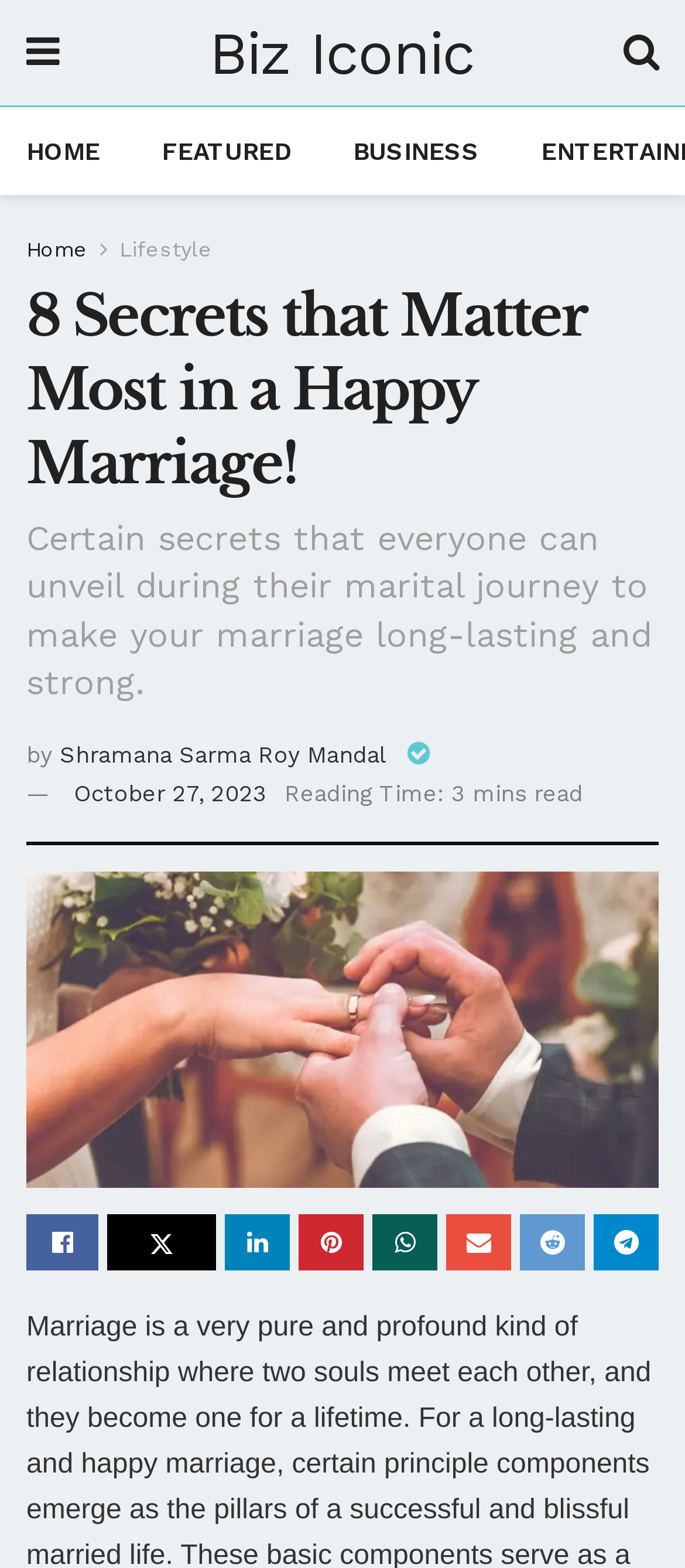How many minutes does it take to read the article?
Based on the visual content, answer with a single word or a brief phrase.

3